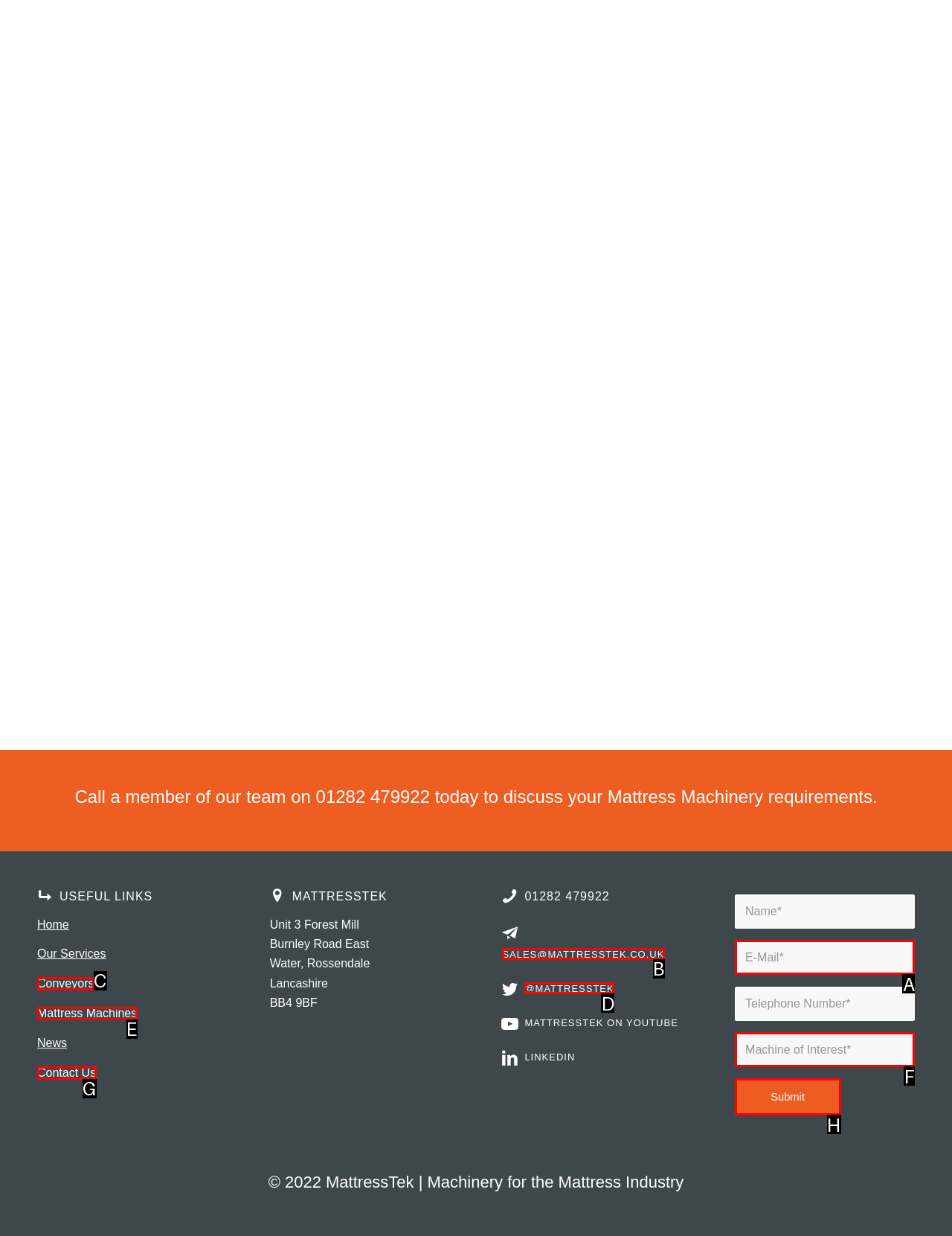Point out the HTML element that matches the following description: parent_node: E-Mail * name="avia_2_1" placeholder="E-Mail*"
Answer with the letter from the provided choices.

A